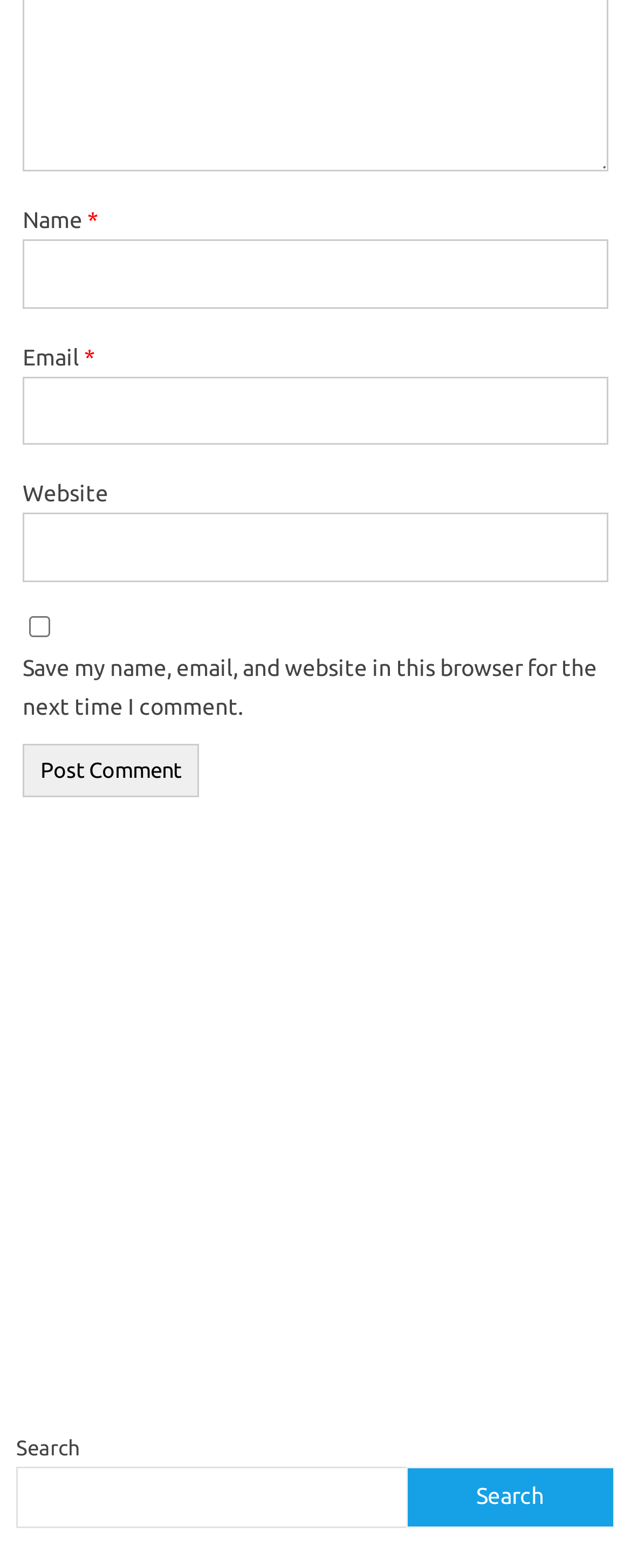Predict the bounding box of the UI element based on the description: "alt="Chian Tibetannet"". The coordinates should be four float numbers between 0 and 1, formatted as [left, top, right, bottom].

None